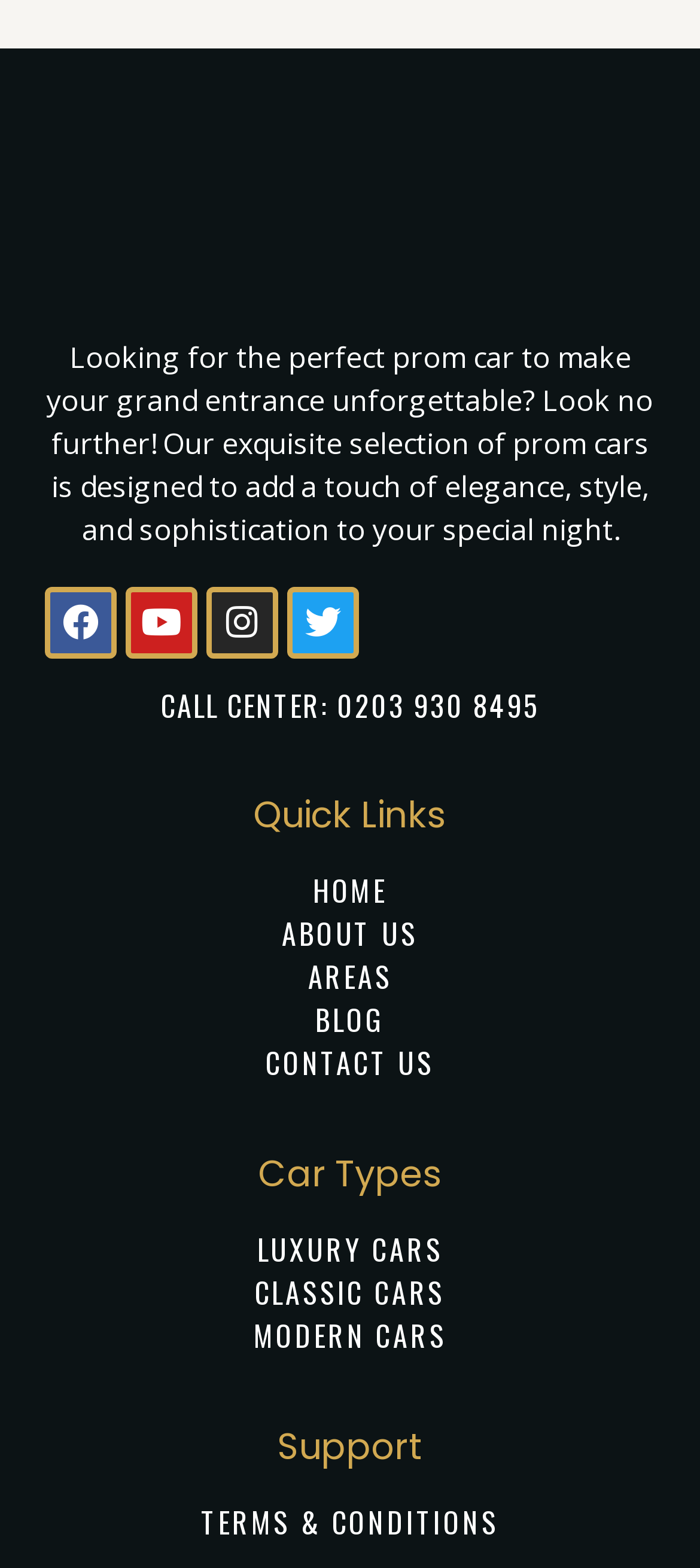Please indicate the bounding box coordinates for the clickable area to complete the following task: "Check the agenda". The coordinates should be specified as four float numbers between 0 and 1, i.e., [left, top, right, bottom].

None